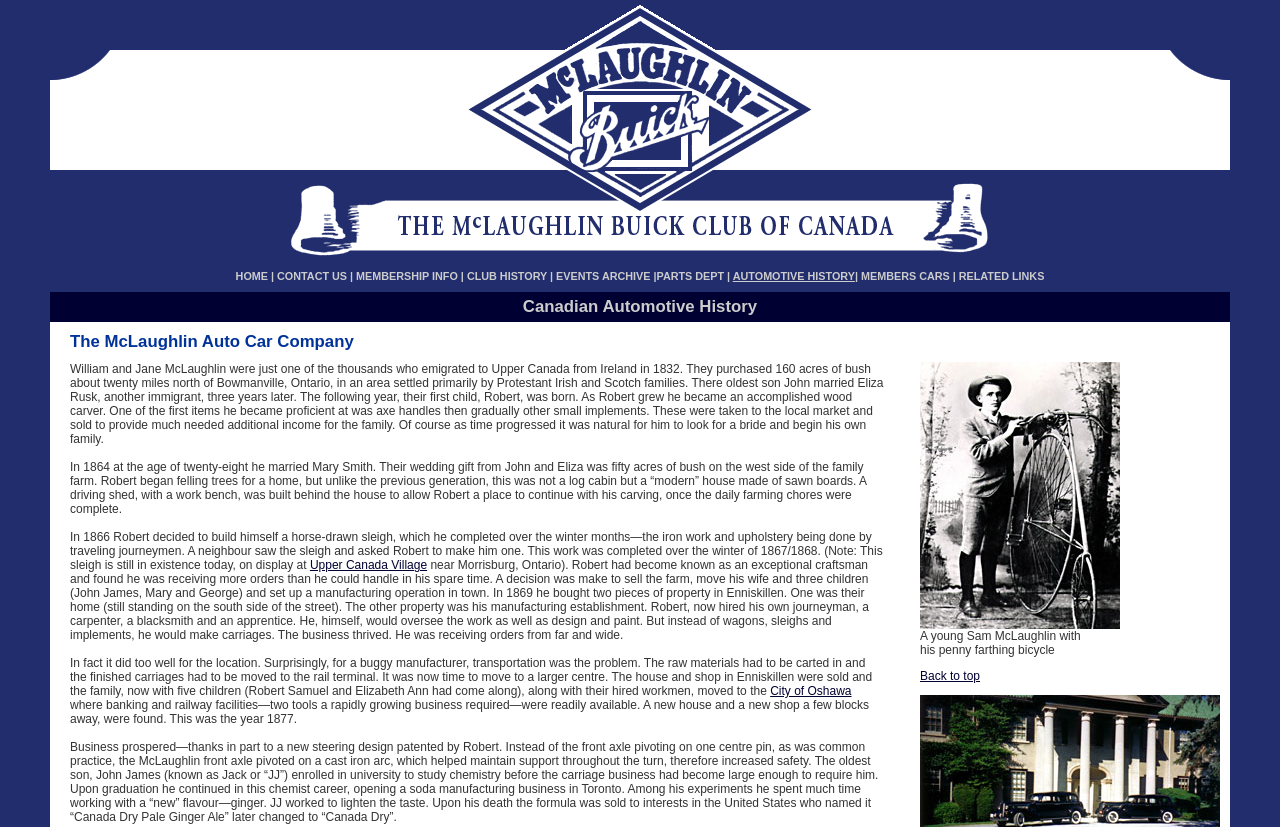Determine the main headline from the webpage and extract its text.

The McLaughlin Auto Car Company